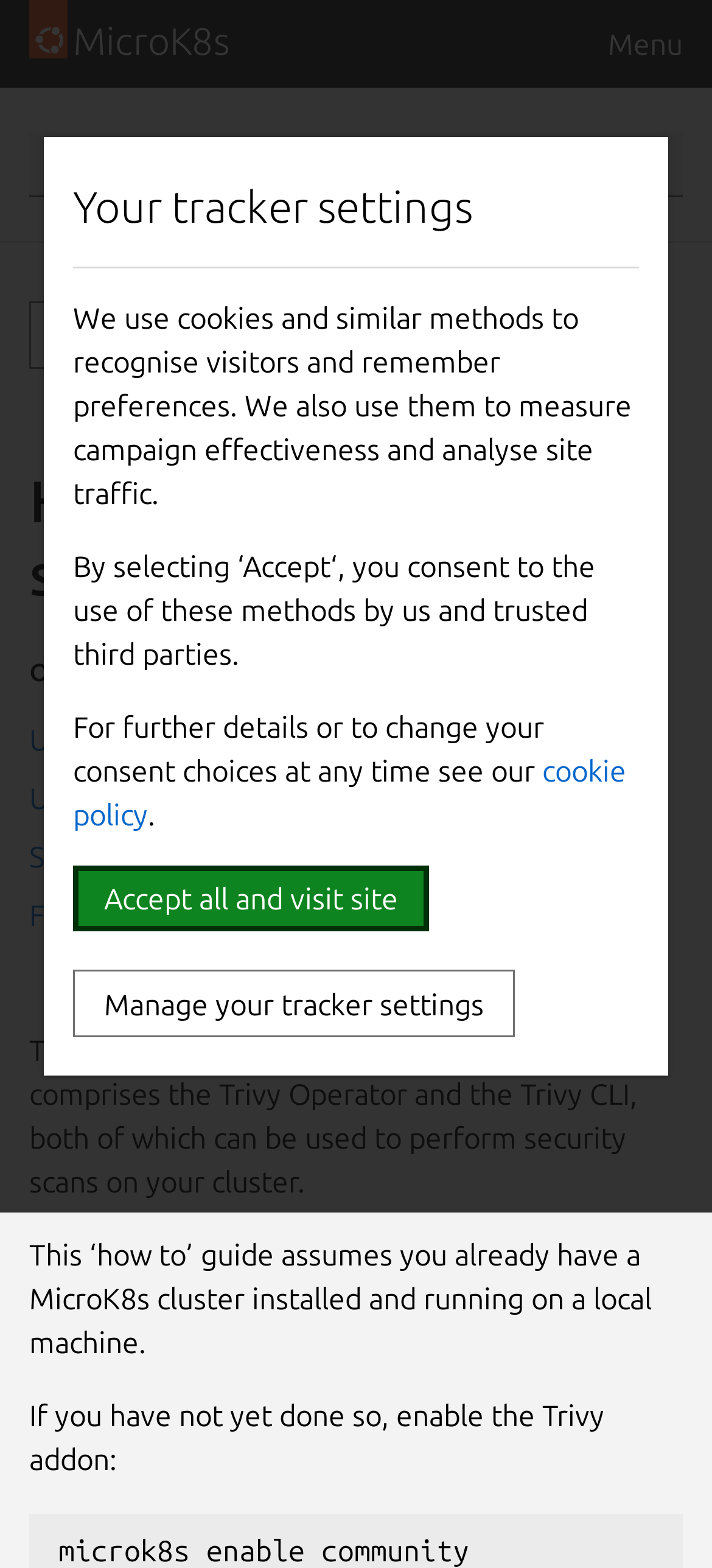Look at the image and answer the question in detail:
What is the purpose of the 'Table of contents' section?

The 'Table of contents' section provides links to different sections of the webpage, allowing users to navigate to specific parts of the guide, such as 'Using the Trivy Operator', 'Using the Trivy CLI', 'Summary', and 'Further reading'.